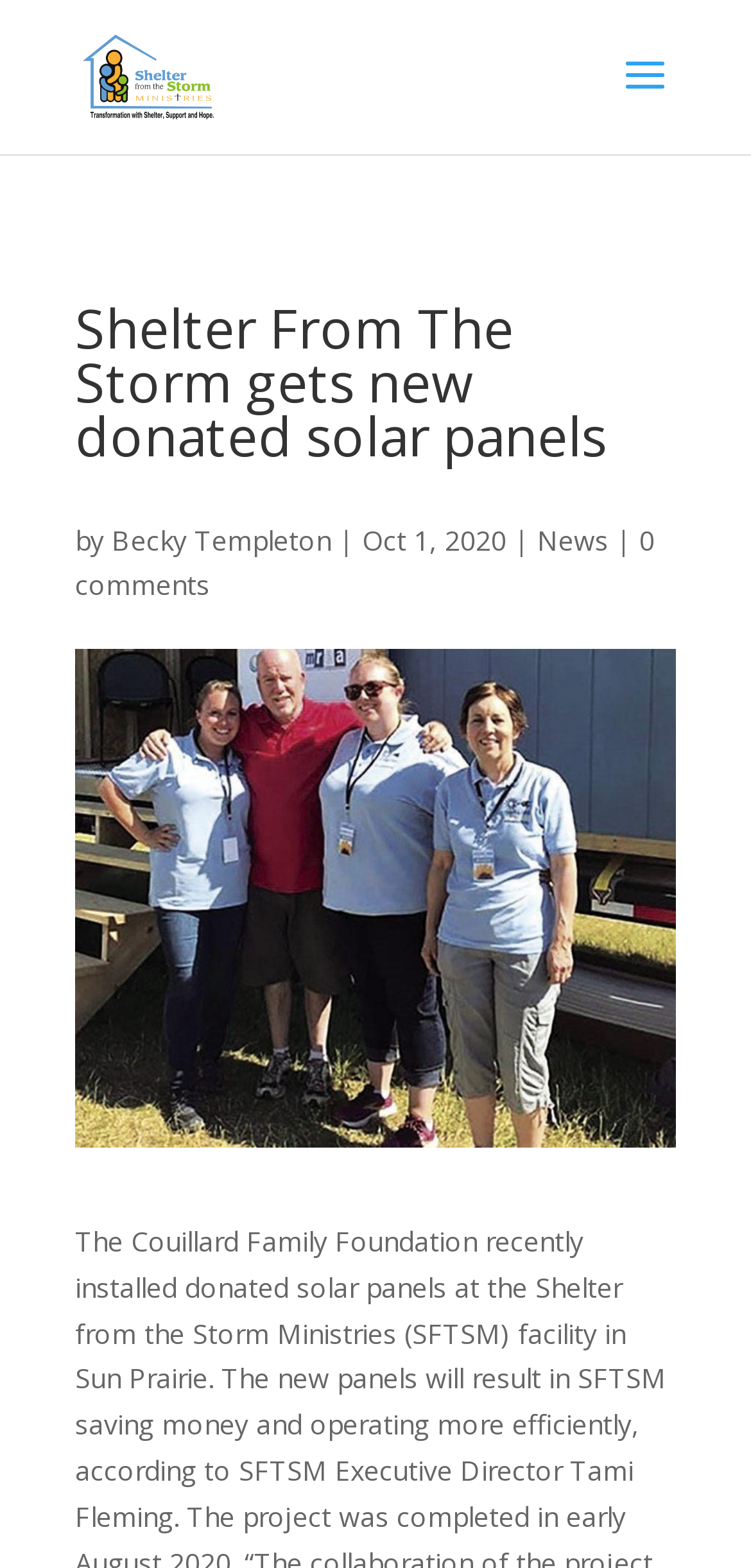When was the article published?
Use the screenshot to answer the question with a single word or phrase.

Oct 1, 2020